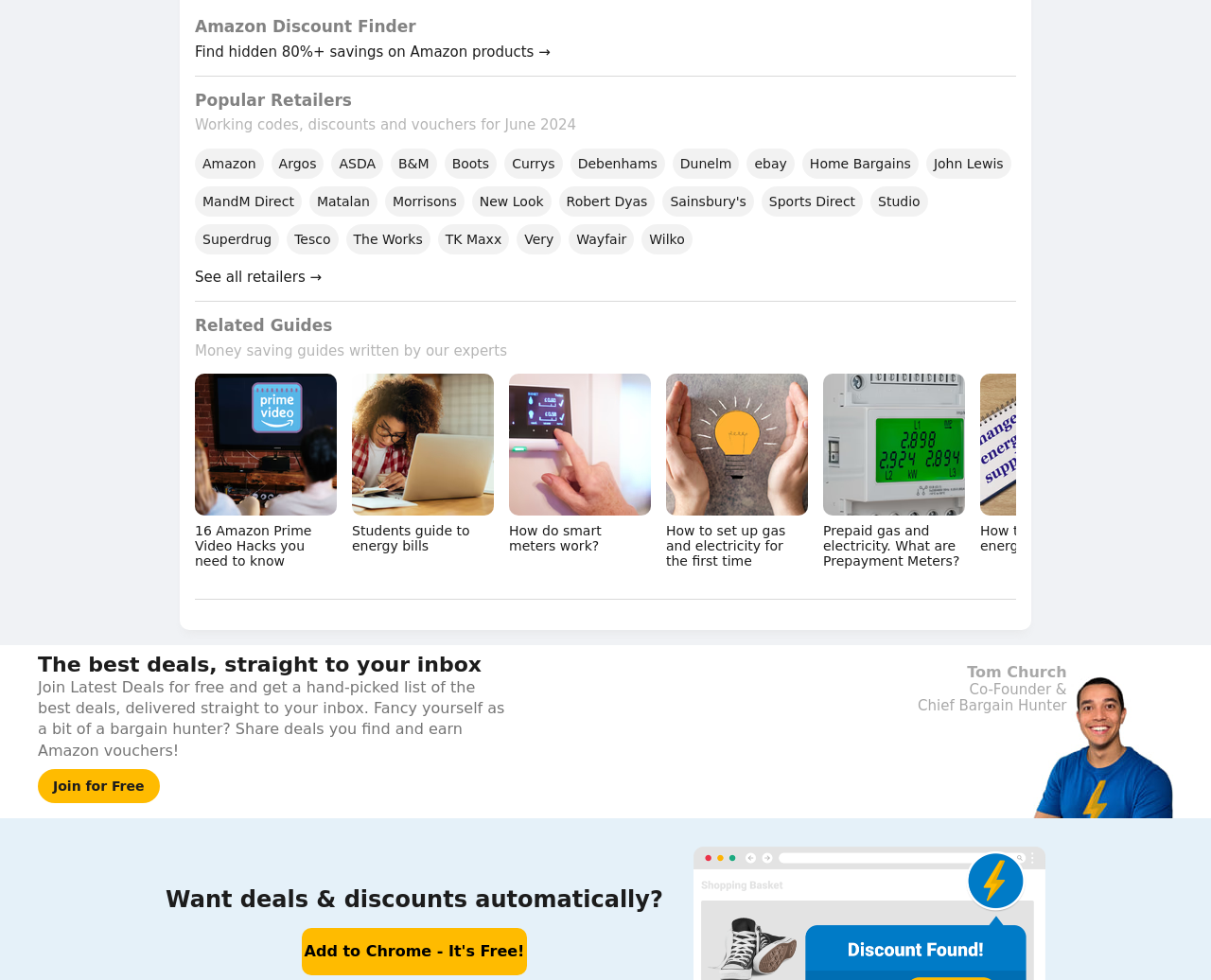Pinpoint the bounding box coordinates for the area that should be clicked to perform the following instruction: "Get the best deals straight to your inbox".

[0.031, 0.785, 0.132, 0.82]